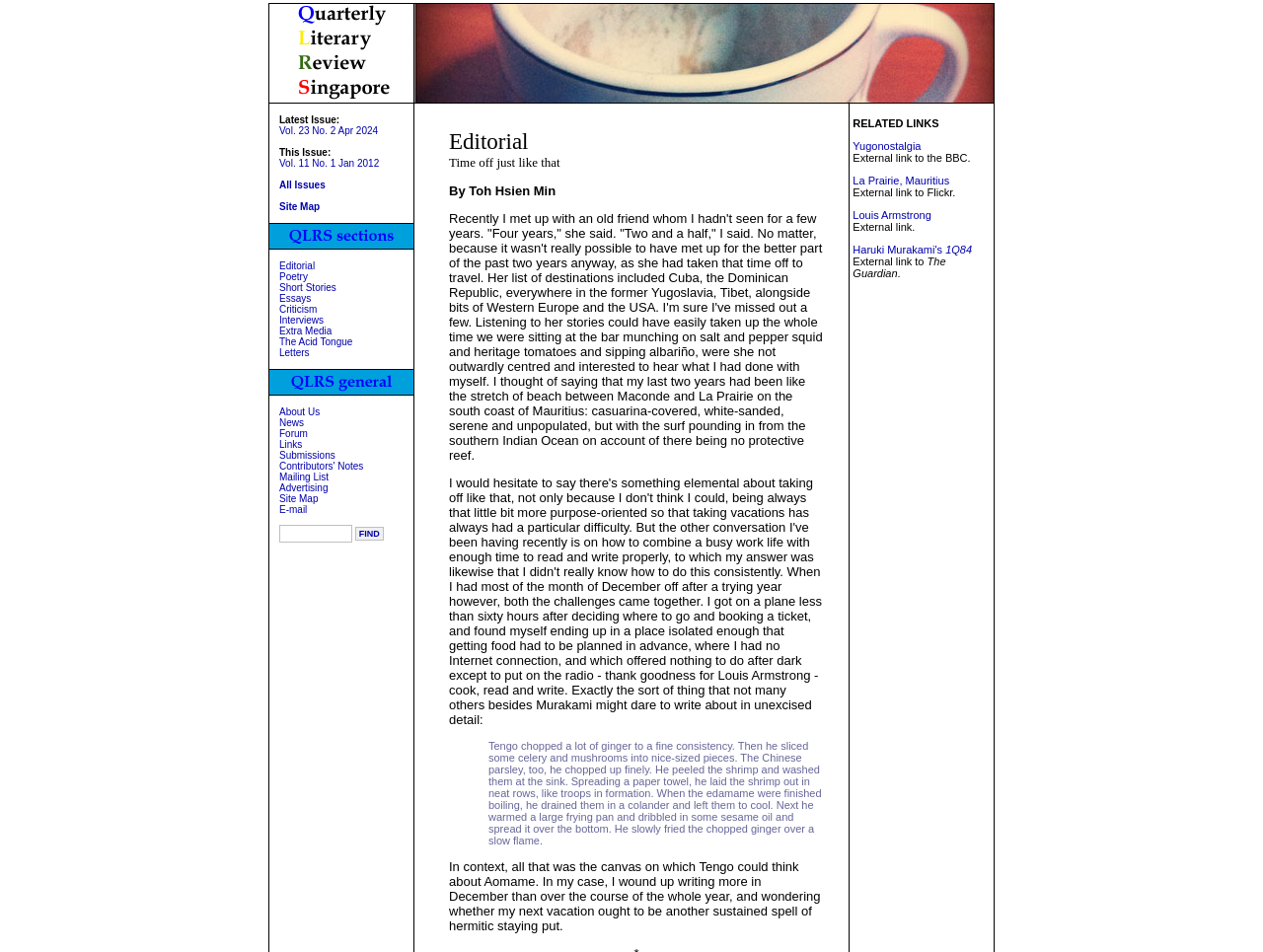Refer to the image and provide an in-depth answer to the question:
What is the name of the literary review?

I inferred this answer by looking at the layout table cell with the text 'Quarterly Literary Review Singapore' and an image with the same text, which suggests that it is the name of the literary review.